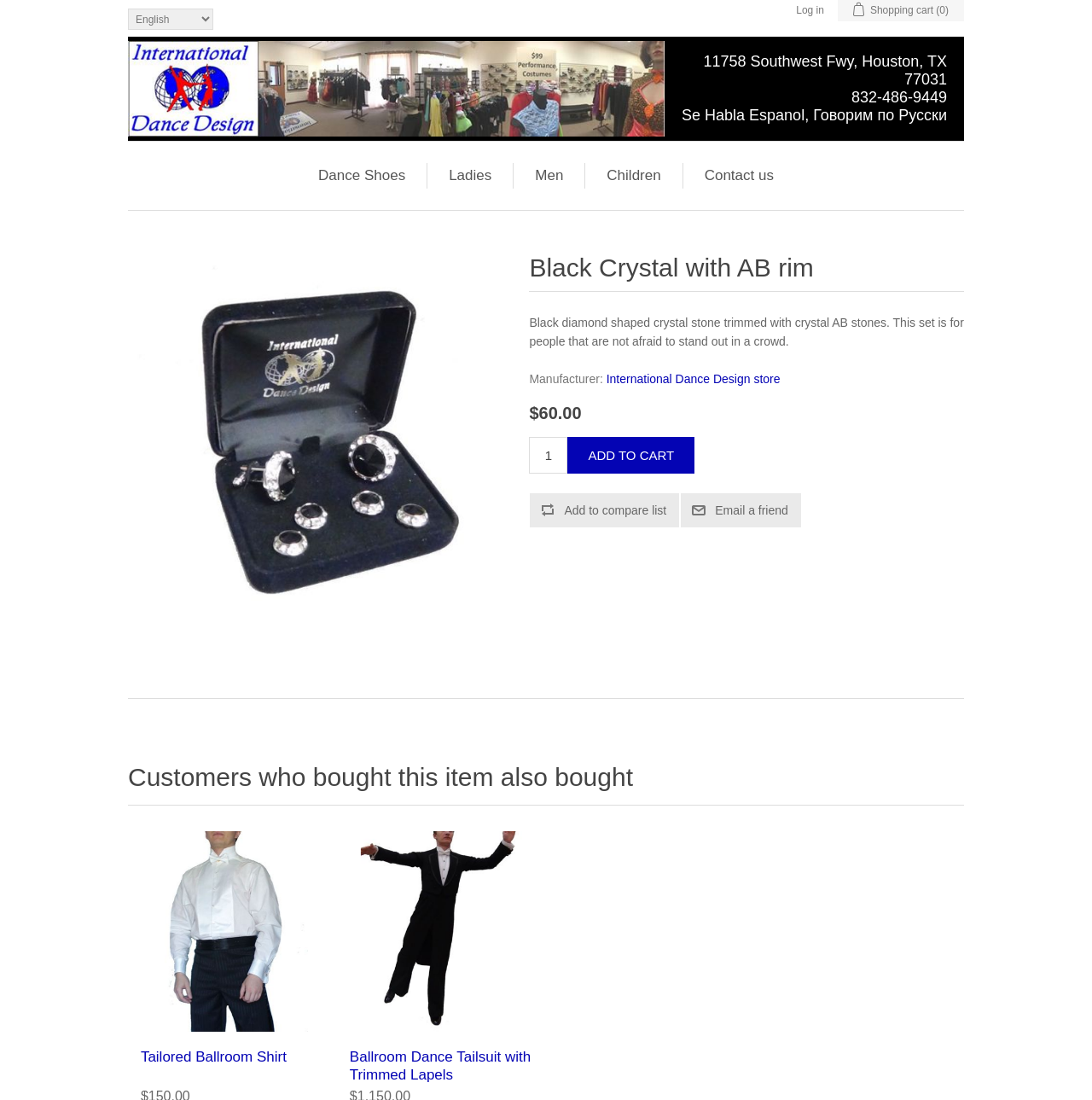Find the bounding box coordinates of the element's region that should be clicked in order to follow the given instruction: "Add Black Crystal with AB rim cuff links and studs to cart". The coordinates should consist of four float numbers between 0 and 1, i.e., [left, top, right, bottom].

[0.52, 0.397, 0.636, 0.43]